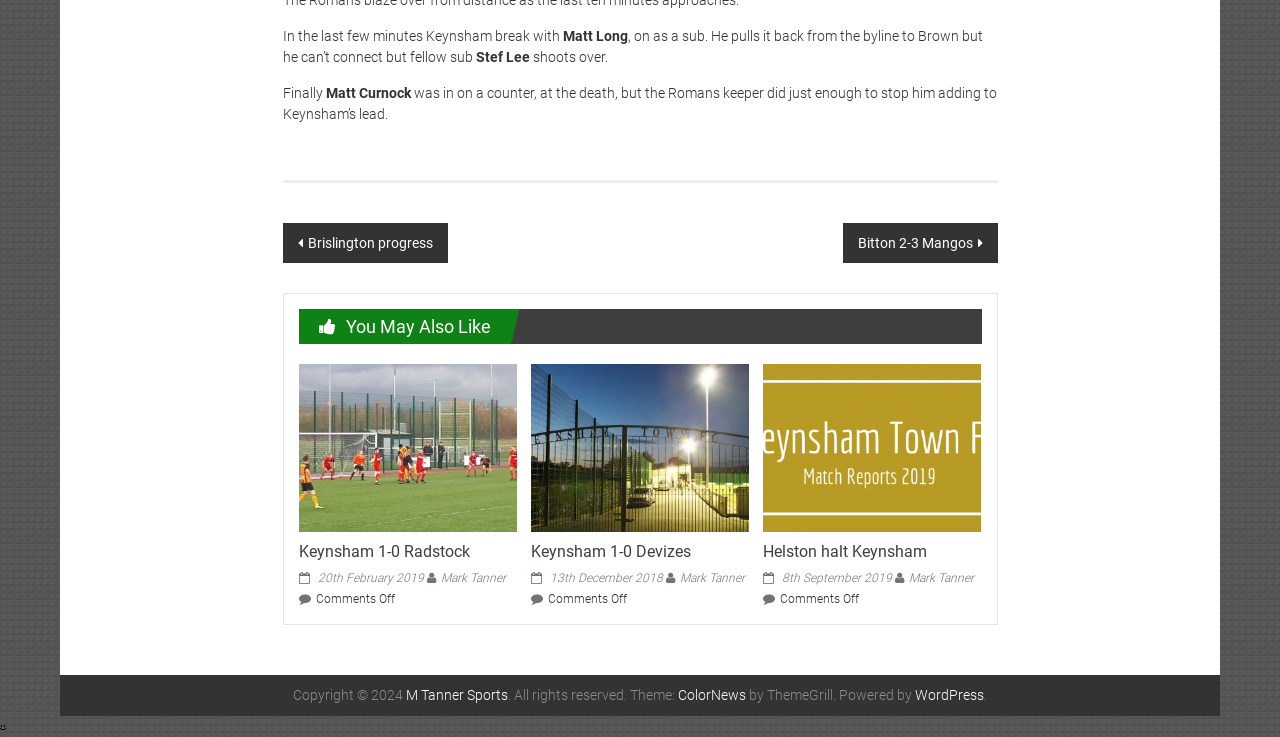Given the description of the UI element: "ColorNews", predict the bounding box coordinates in the form of [left, top, right, bottom], with each value being a float between 0 and 1.

[0.53, 0.933, 0.583, 0.954]